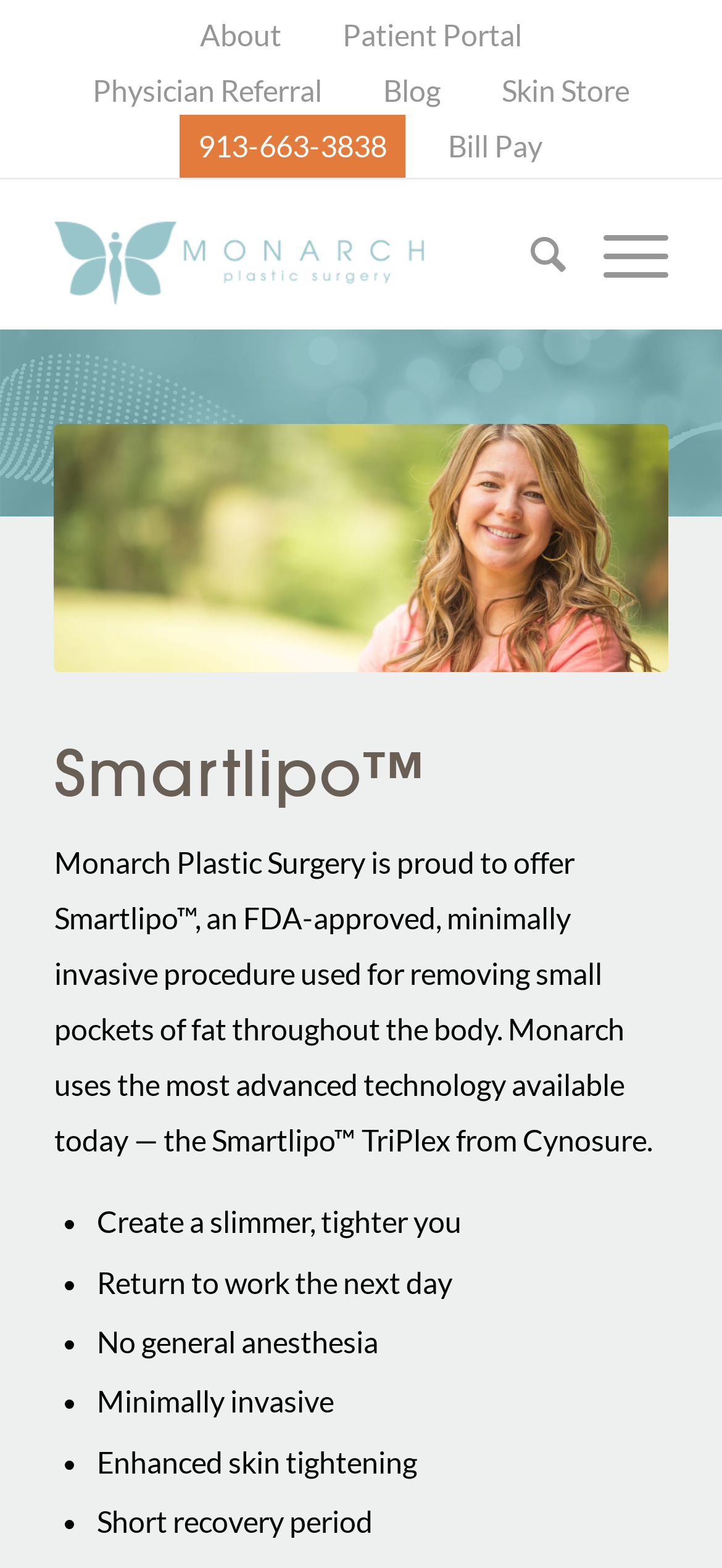What is the benefit of Smartlipo in terms of skin?
Based on the image, provide your answer in one word or phrase.

Enhanced skin tightening